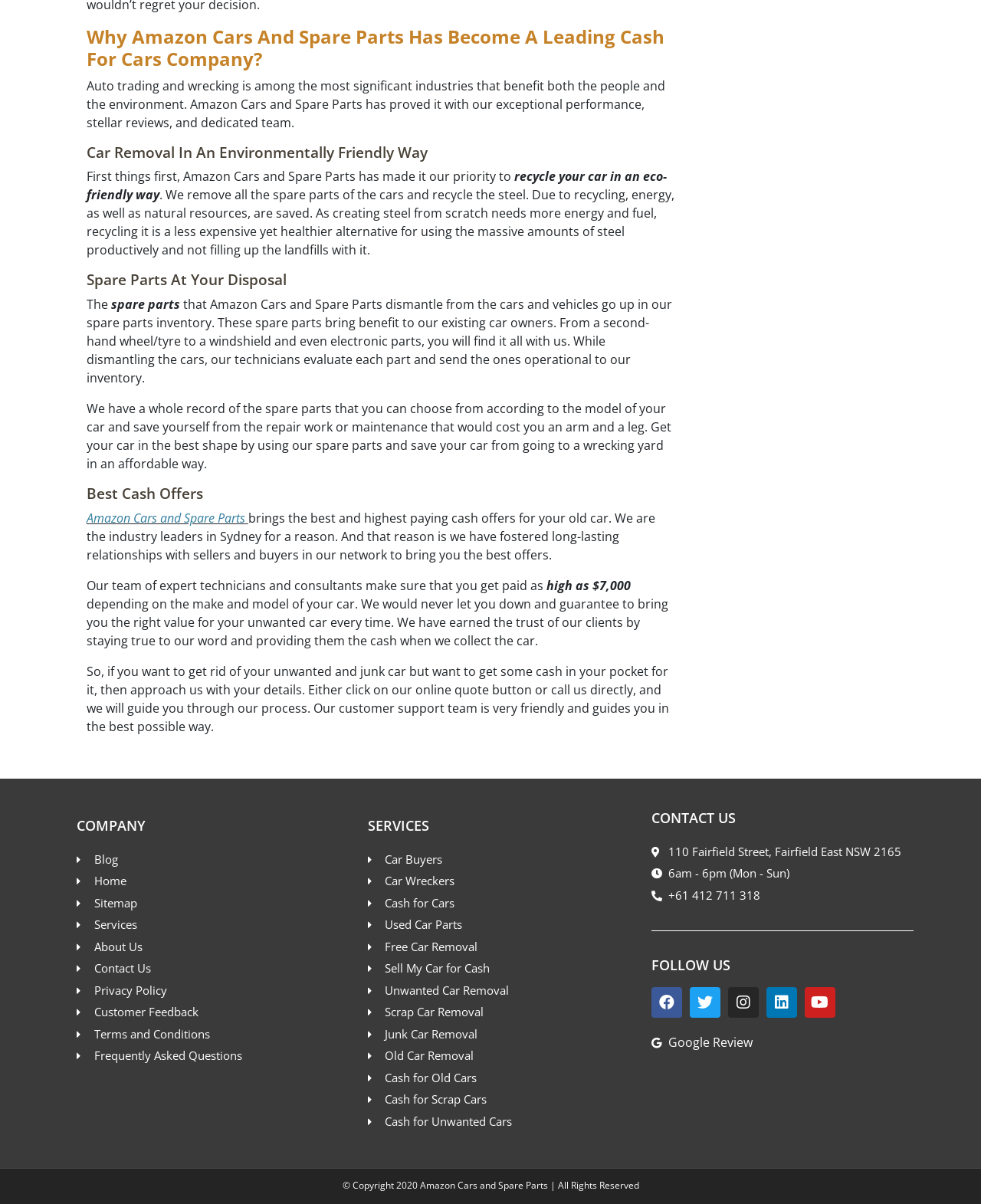What is the phone number for contact?
Answer the question based on the image using a single word or a brief phrase.

+61 412 711 318